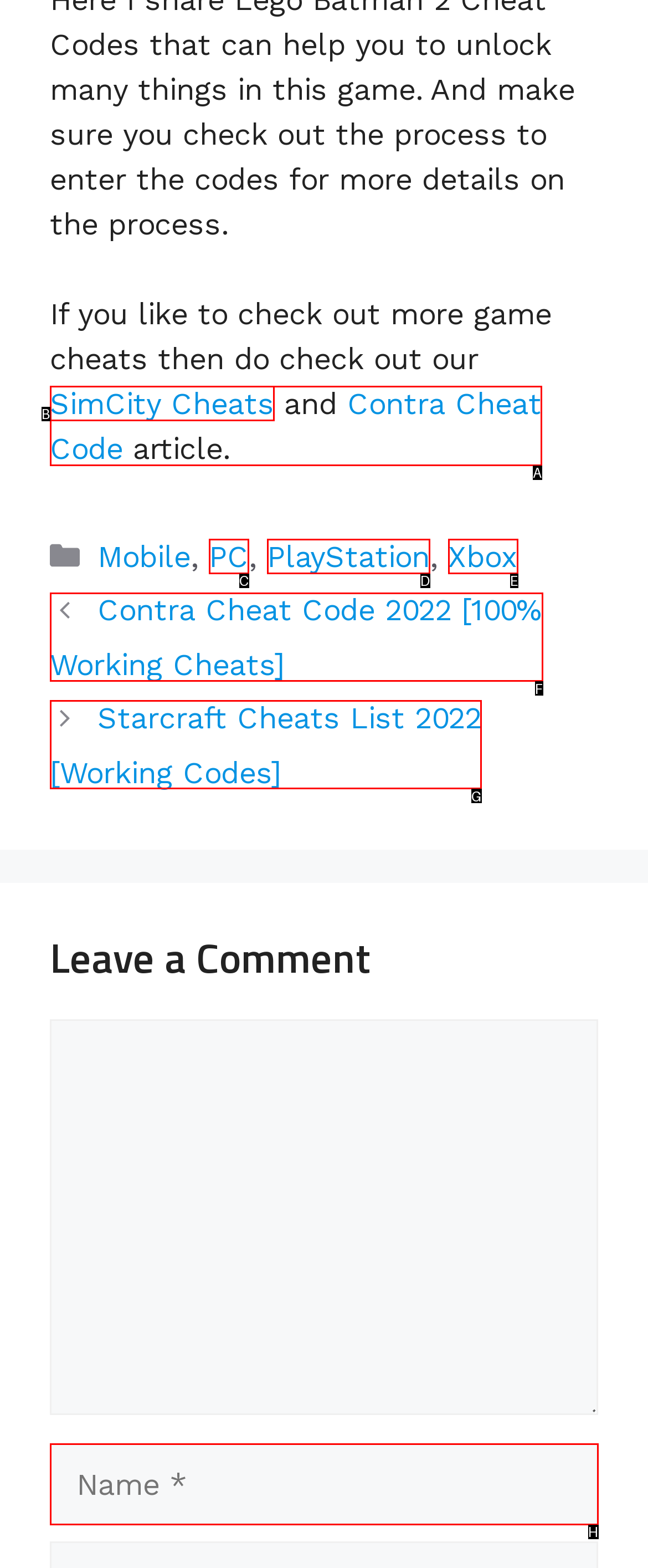Choose the HTML element that matches the description: Coronavirus
Reply with the letter of the correct option from the given choices.

None